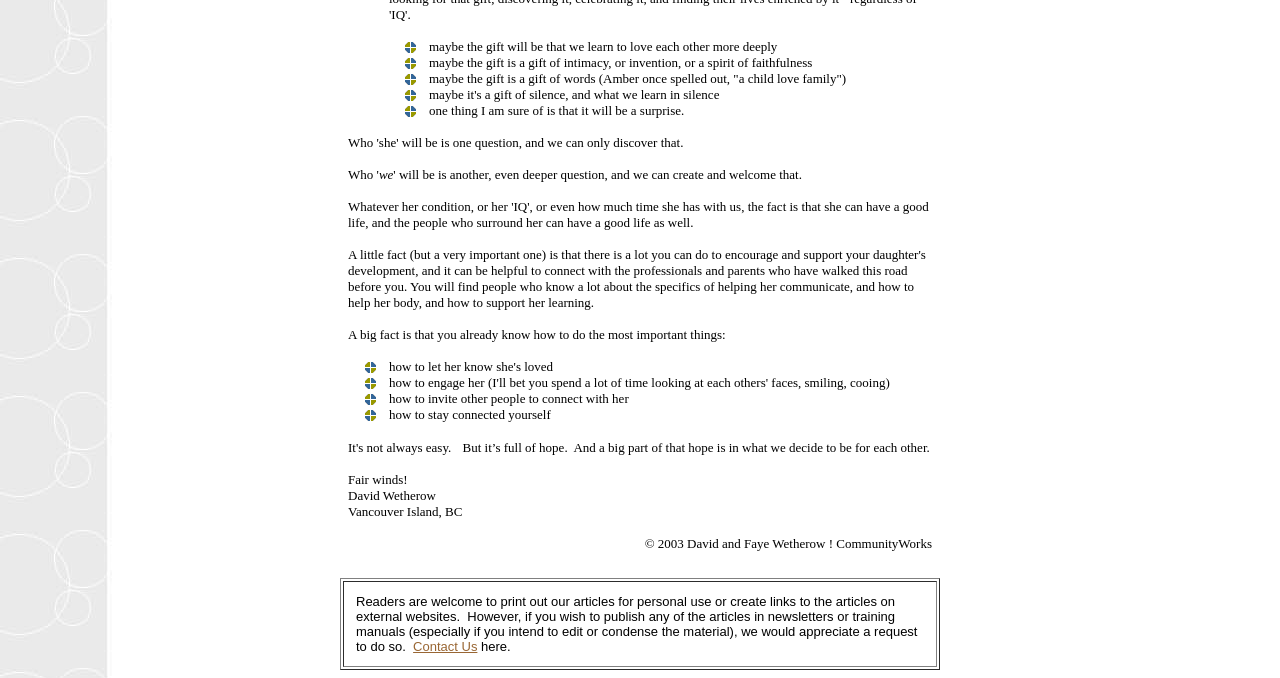What is the purpose of the article?
Please describe in detail the information shown in the image to answer the question.

I read through the article and found that it talks about the importance of relationships and how we can show love and care to each other, so I inferred that the purpose of the article is to discuss the importance of relationships.